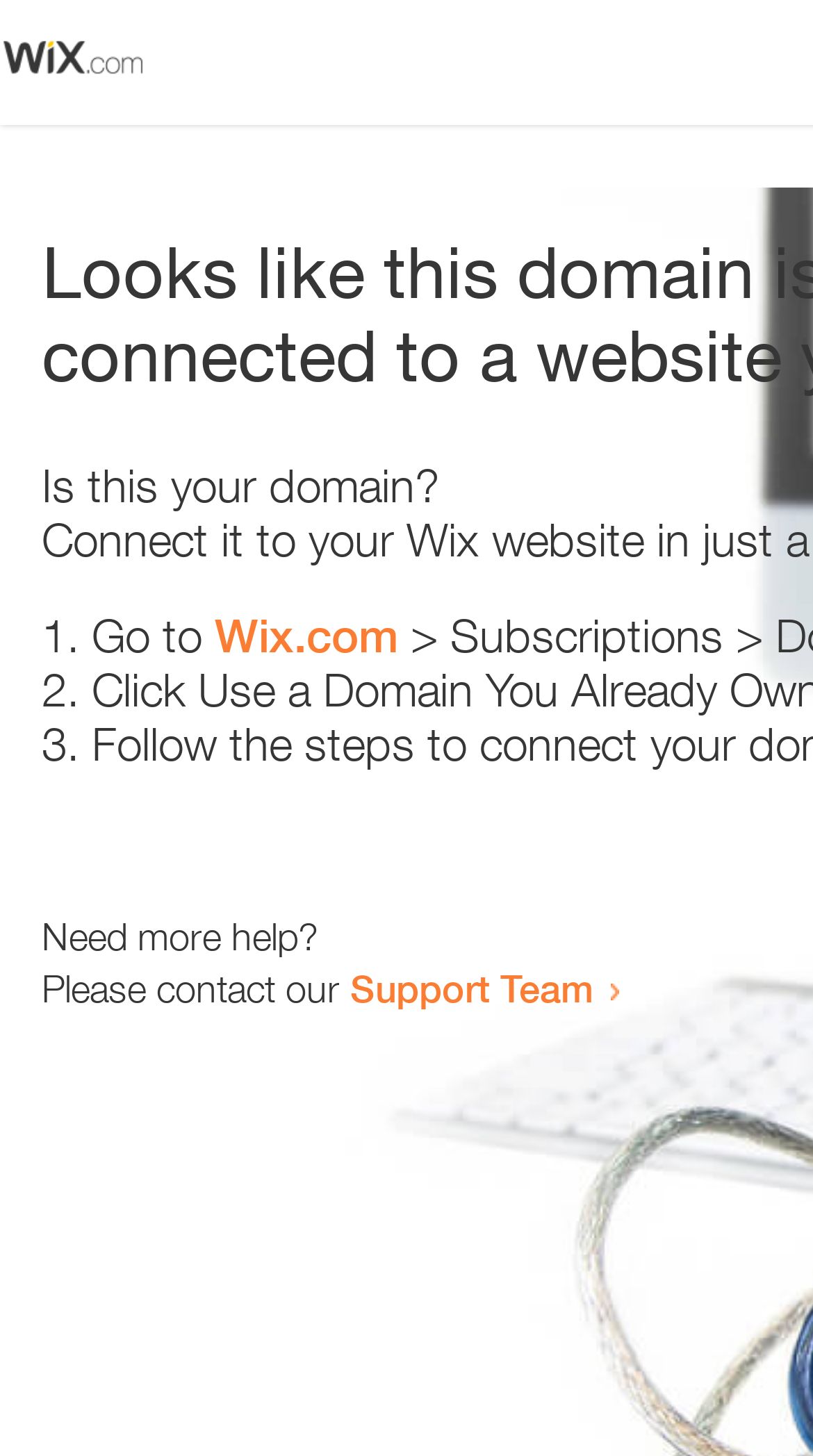Using the provided element description, identify the bounding box coordinates as (top-left x, top-left y, bottom-right x, bottom-right y). Ensure all values are between 0 and 1. Description: Wix.com

[0.264, 0.418, 0.49, 0.455]